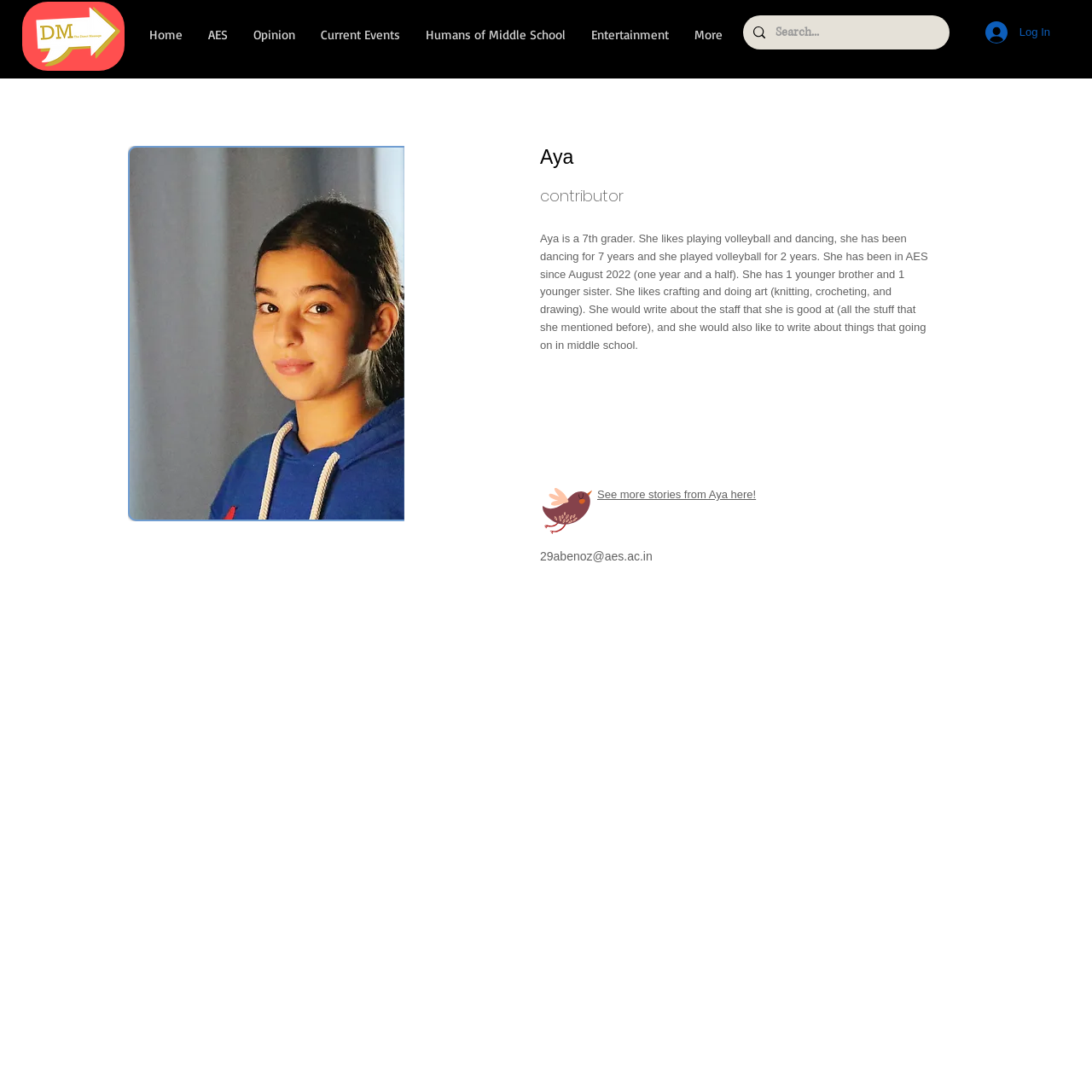Please determine the bounding box coordinates, formatted as (top-left x, top-left y, bottom-right x, bottom-right y), with all values as floating point numbers between 0 and 1. Identify the bounding box of the region described as: Entertainment

[0.53, 0.023, 0.624, 0.036]